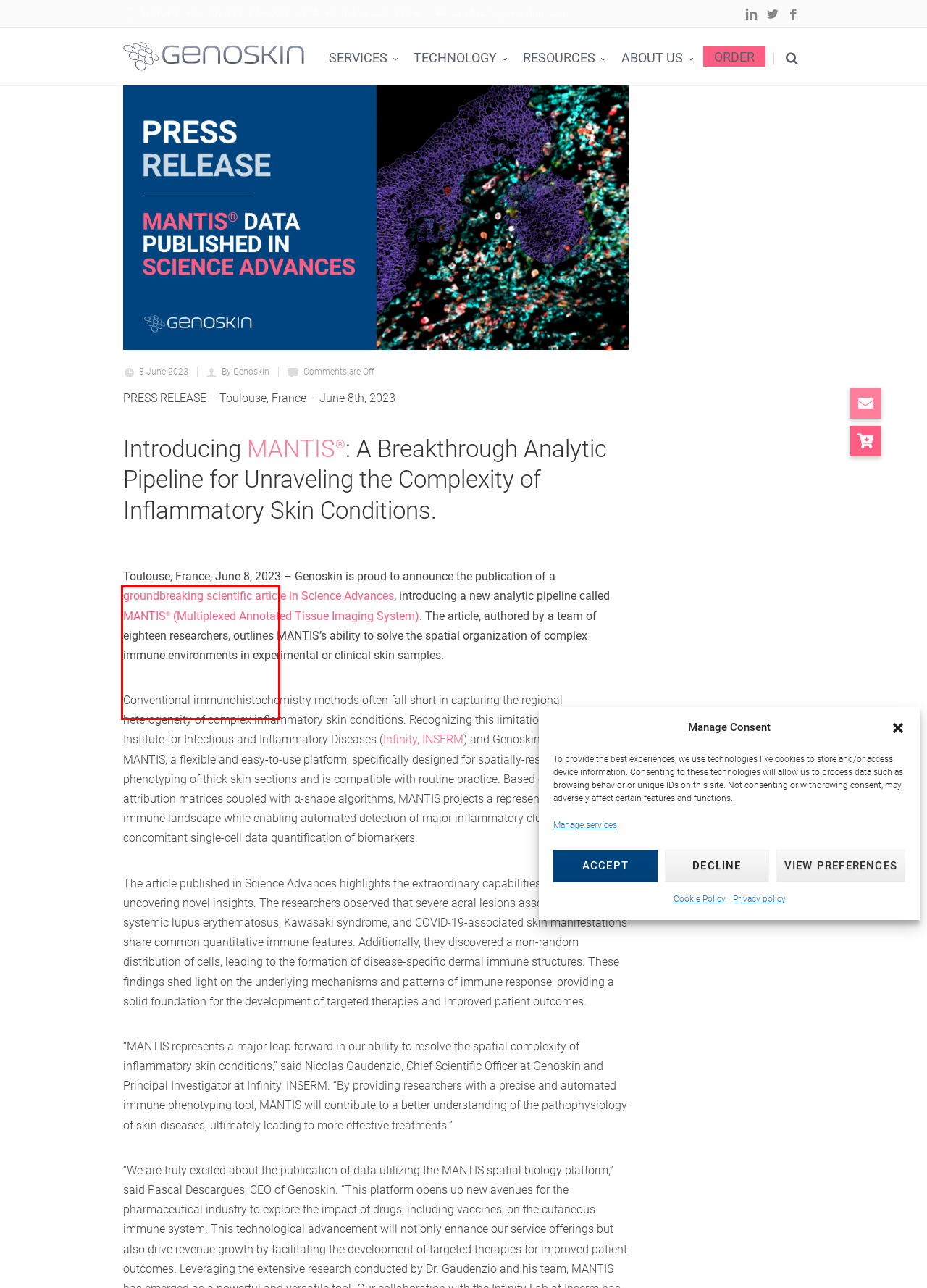Given a screenshot of a webpage containing a red bounding box, perform OCR on the text within this red bounding box and provide the text content.

Genoskin develops and markets innovative testing tools to study the effects of pharmaceutical, cosmetic and chemical products on real, live ex vivo human skin.